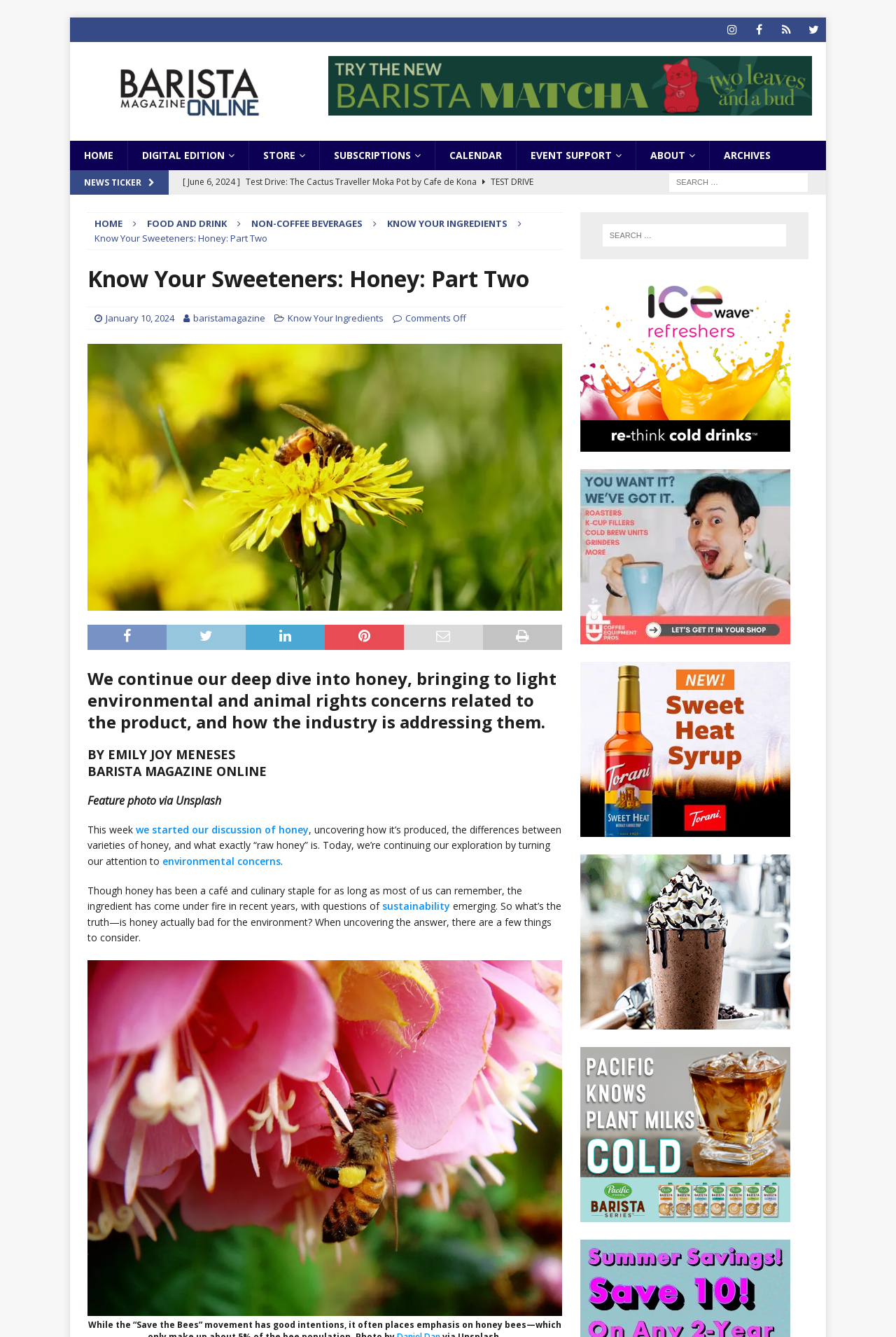Generate the main heading text from the webpage.

Know Your Sweeteners: Honey: Part Two